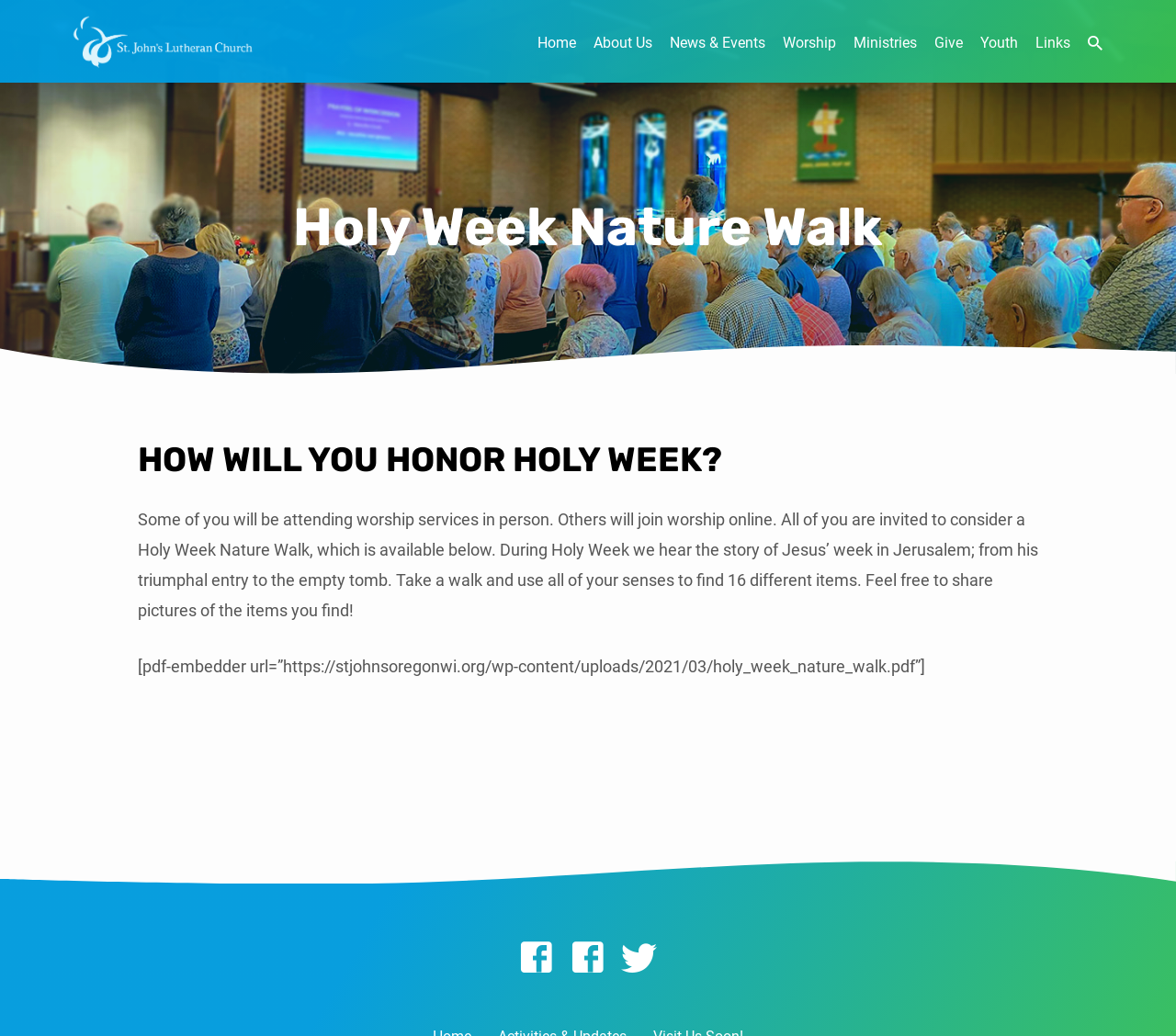Show the bounding box coordinates for the HTML element described as: "News & Events".

[0.57, 0.031, 0.651, 0.074]